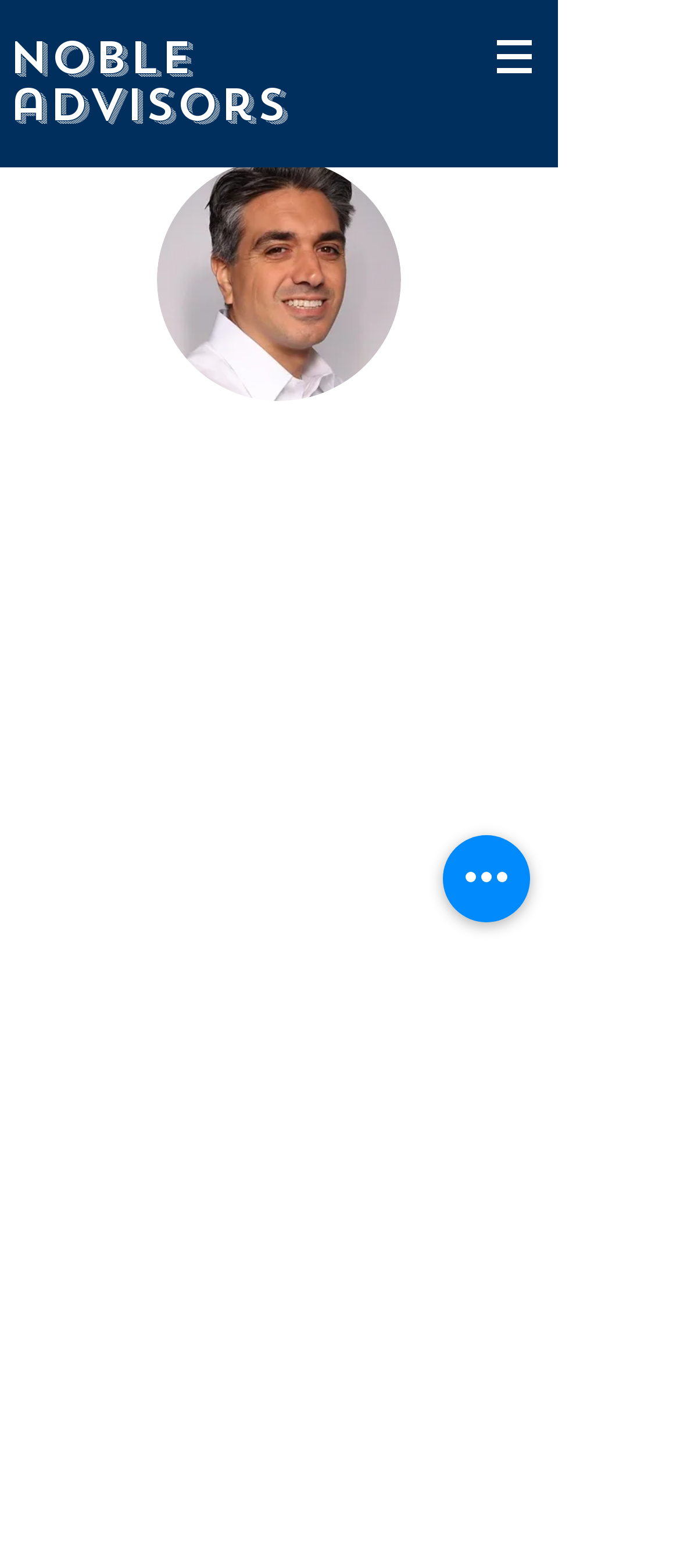What is the name of the person on the webpage?
Based on the image, give a concise answer in the form of a single word or short phrase.

Paul Nouri